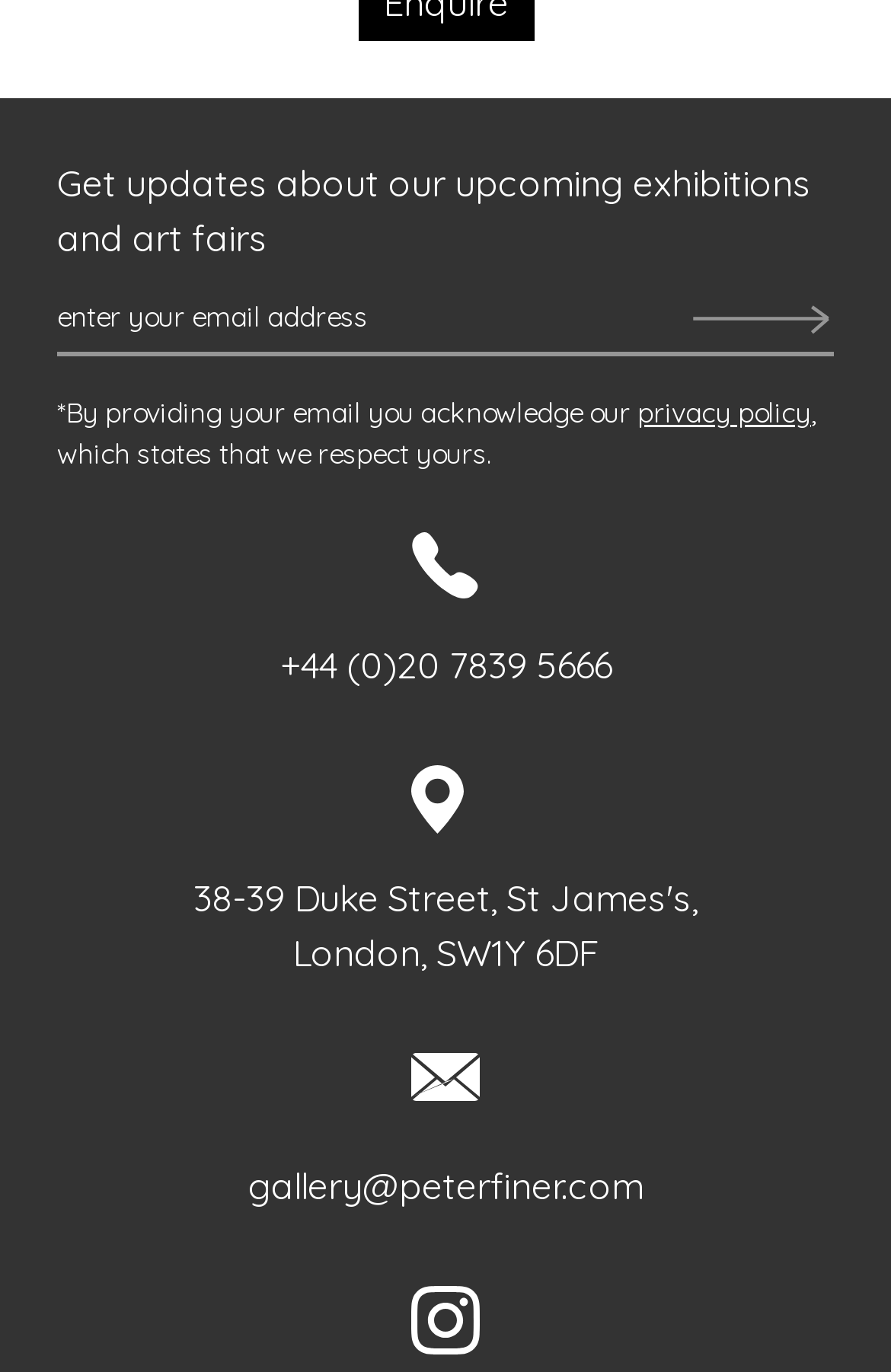Give a succinct answer to this question in a single word or phrase: 
What is the purpose of the email input field?

To receive updates